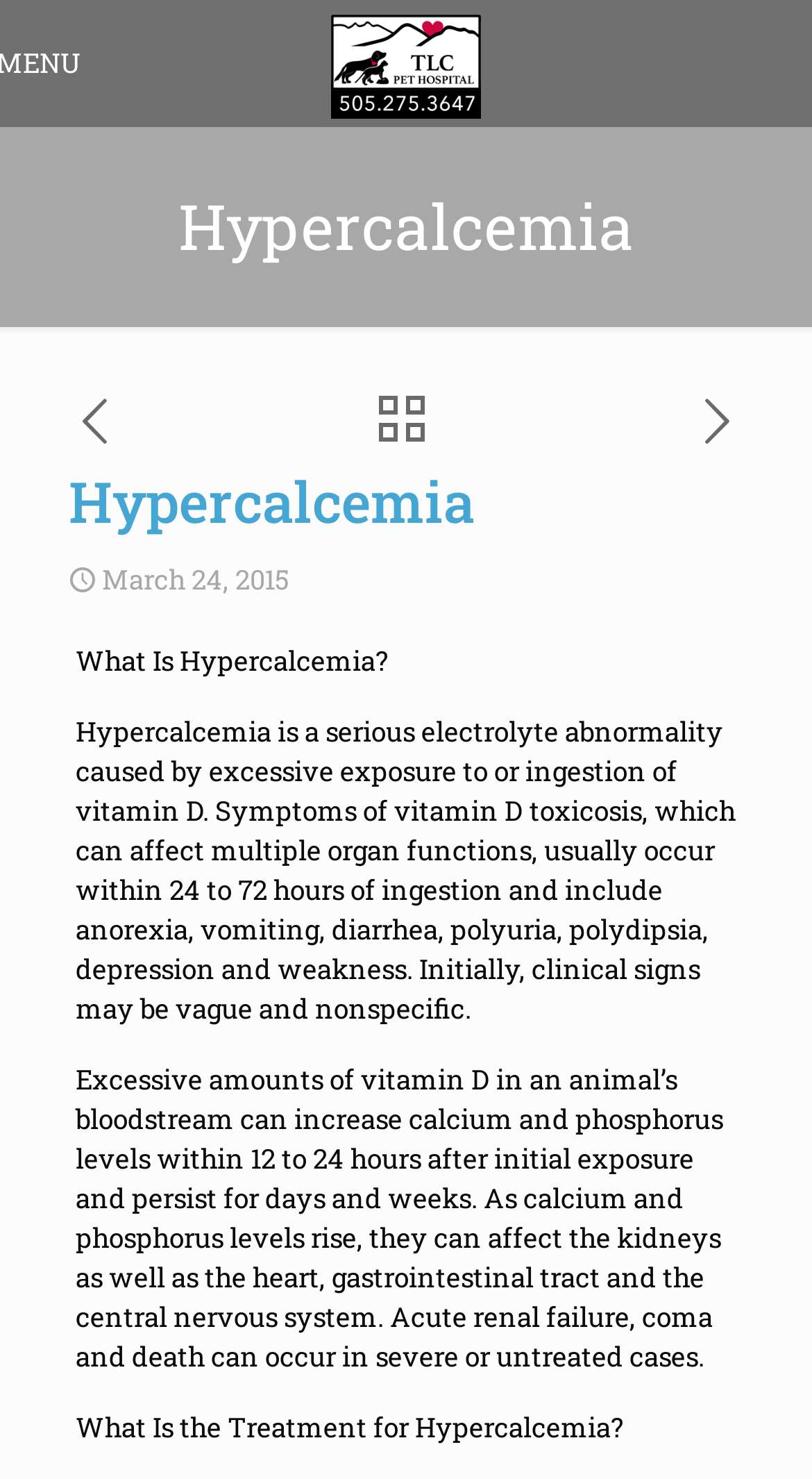Using the details in the image, give a detailed response to the question below:
What is the effect of high calcium and phosphorus levels on the body?

The effect of high calcium and phosphorus levels on the body can be found in the second paragraph of the webpage, where it is stated that 'As calcium and phosphorus levels rise, they can affect the kidneys as well as the heart, gastrointestinal tract and the central nervous system'.